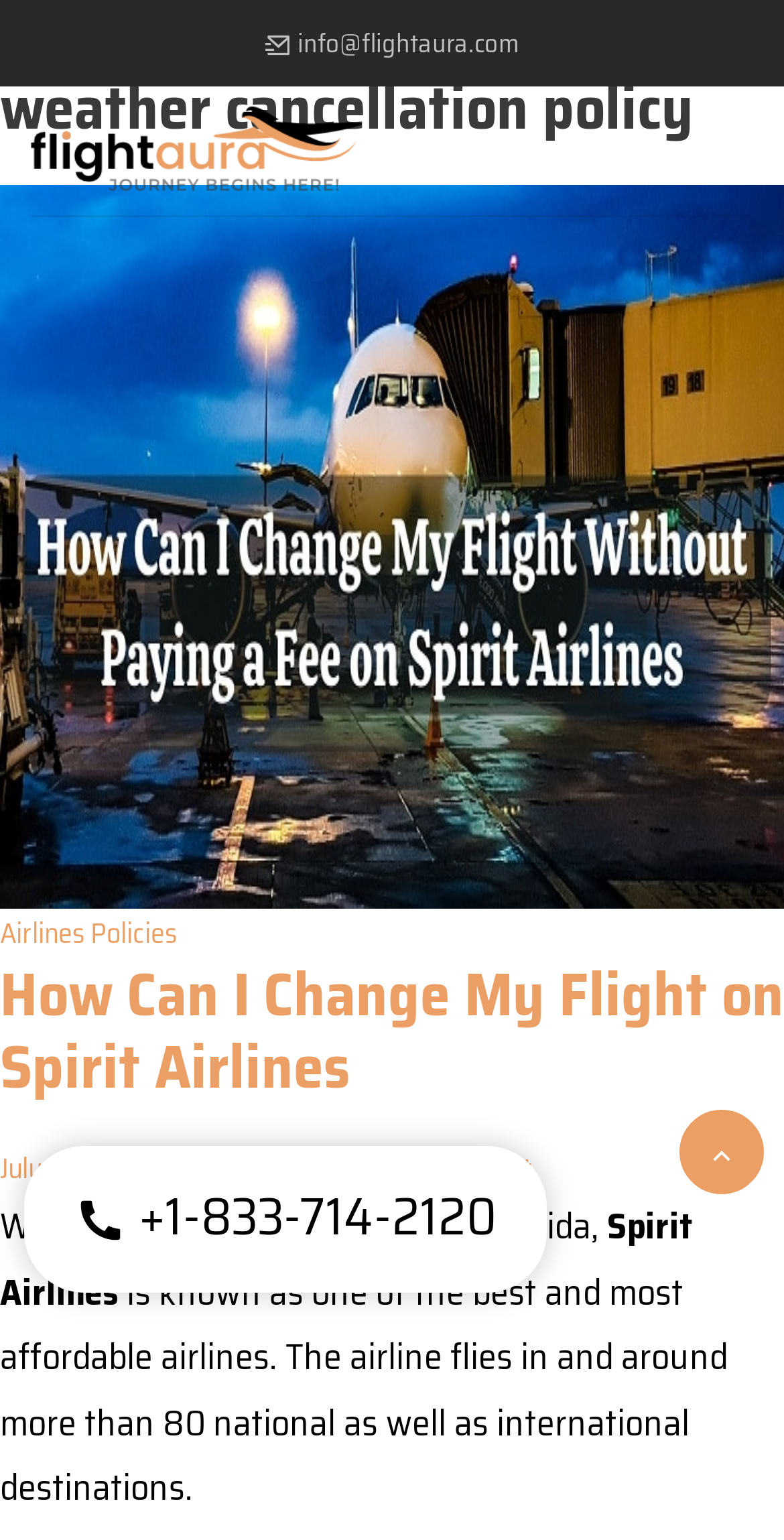Determine the bounding box coordinates for the region that must be clicked to execute the following instruction: "Read about Airlines Policies".

[0.0, 0.591, 0.226, 0.62]